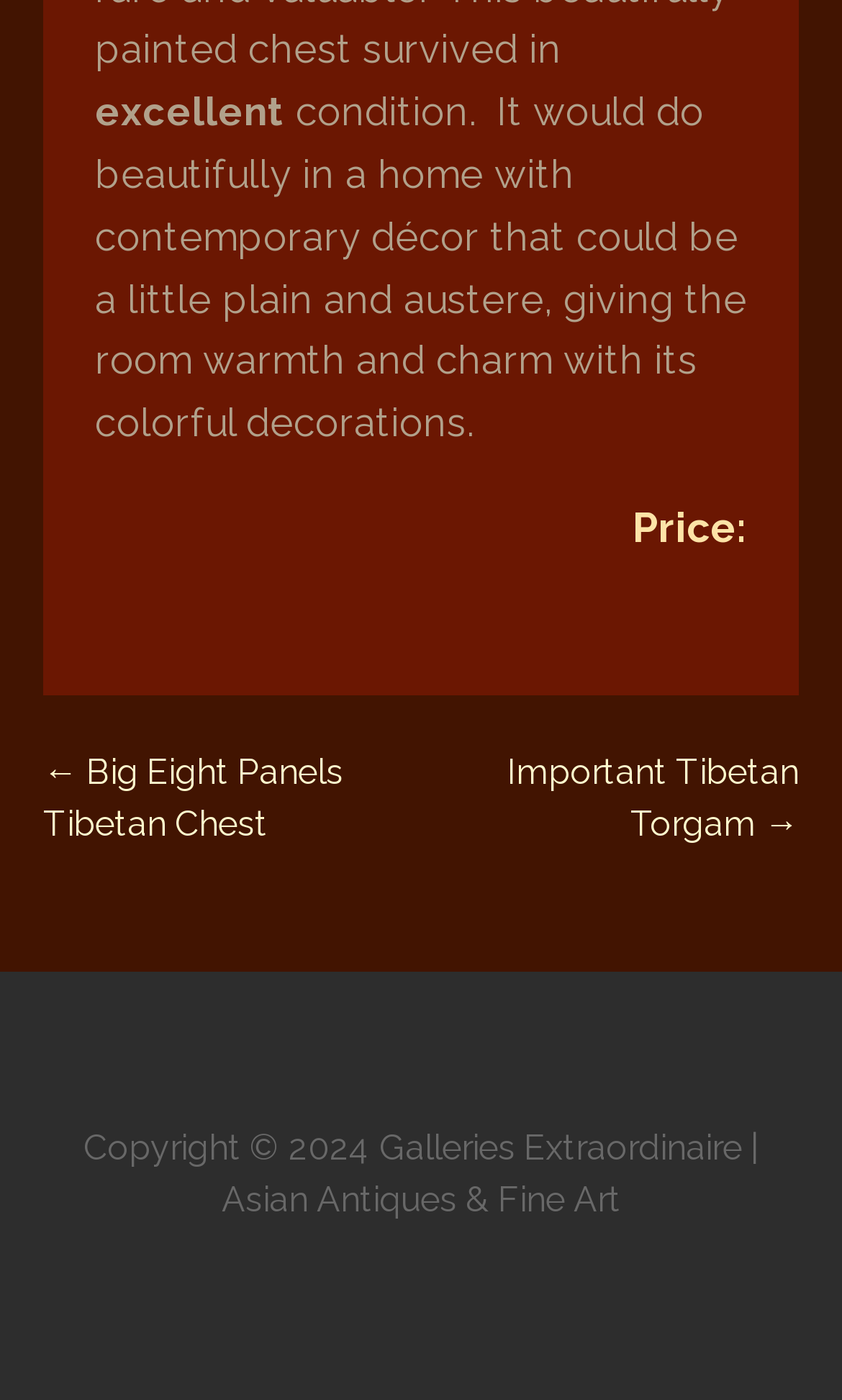What is the condition of the item?
Using the image as a reference, answer with just one word or a short phrase.

excellent